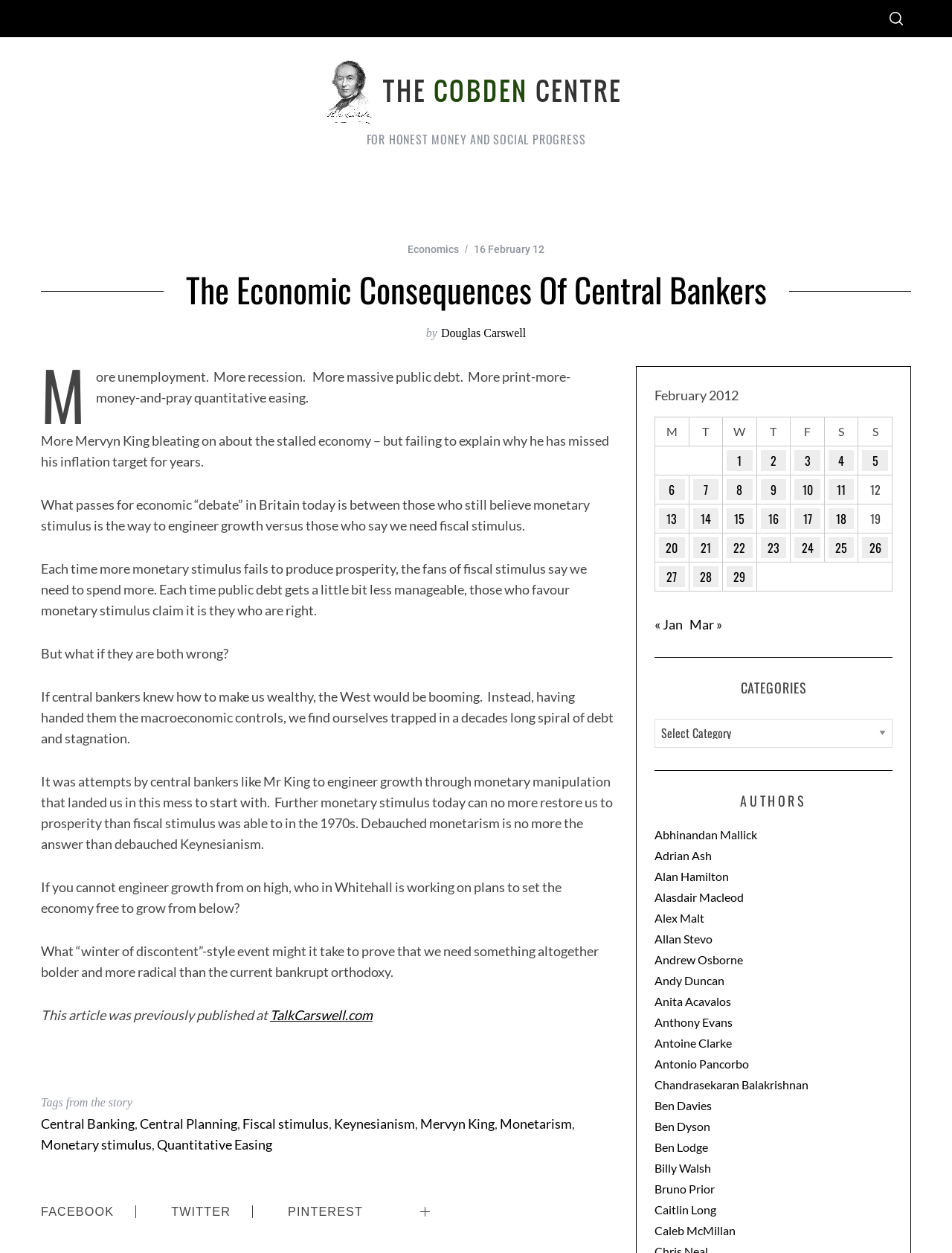Offer a detailed account of what is visible on the webpage.

The webpage is about an article titled "The Economic Consequences Of Central Bankers" by Douglas Carswell. At the top, there is a logo and a link to "The Cobden Centre - For honest money and social progress" with an image. Below this, there is a navigation menu with links to "HOME", "ARTICLES", "LITERATURE", "LINKS", "CONTACT US", "SIGN UP", "ABOUT", and "DONATE".

The article is divided into several paragraphs, discussing the economic consequences of central bankers' actions. The text argues that both monetary and fiscal stimulus have failed to produce prosperity and that central bankers' attempts to engineer growth have led to debt and stagnation.

On the right side of the article, there is a table showing the archive of posts published in February 2012, with links to each day's posts. At the bottom of the page, there are links to share the article on social media platforms like Facebook, Twitter, and Pinterest. Additionally, there are tags from the story, including "Central Banking", "Central Planning", "Fiscal stimulus", "Keynesianism", "Mervyn King", "Monetarism", "Monetary stimulus", and "Quantitative Easing".